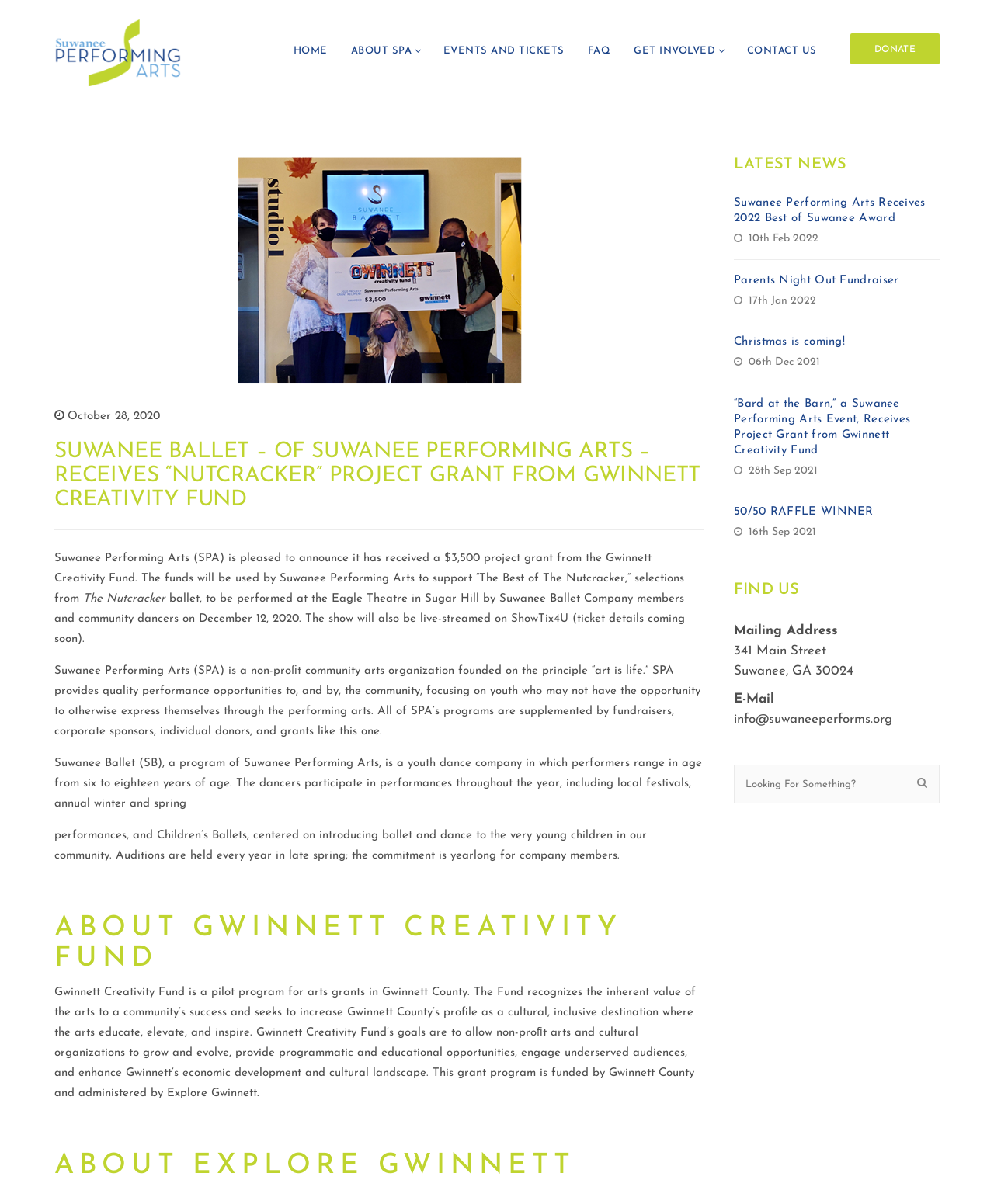How many links are there in the navigation menu?
Please provide a single word or phrase based on the screenshot.

7